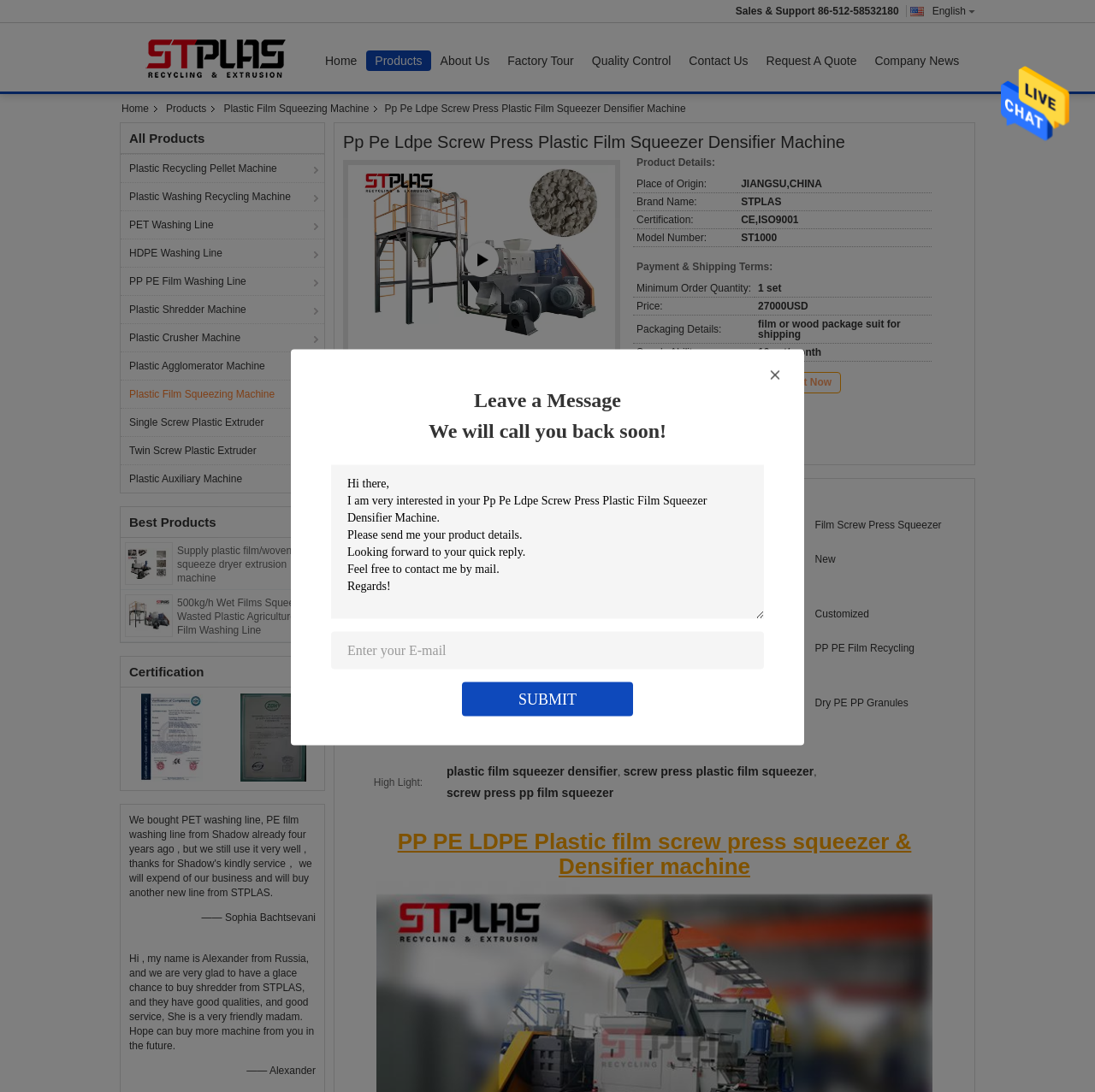Given the webpage screenshot, identify the bounding box of the UI element that matches this description: "Home".

[0.111, 0.094, 0.145, 0.105]